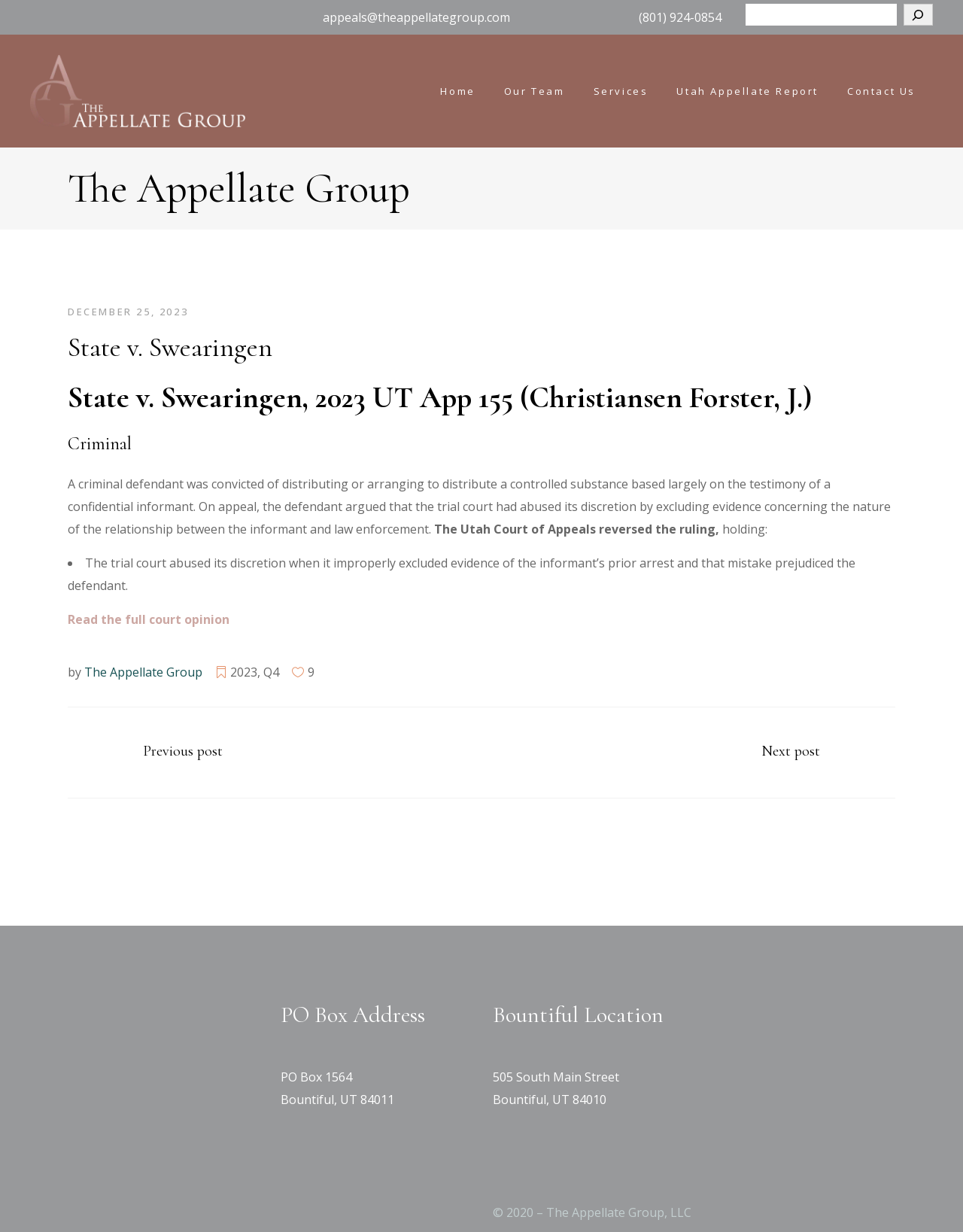Find the bounding box coordinates of the clickable element required to execute the following instruction: "Go to the home page". Provide the coordinates as four float numbers between 0 and 1, i.e., [left, top, right, bottom].

[0.442, 0.067, 0.508, 0.081]